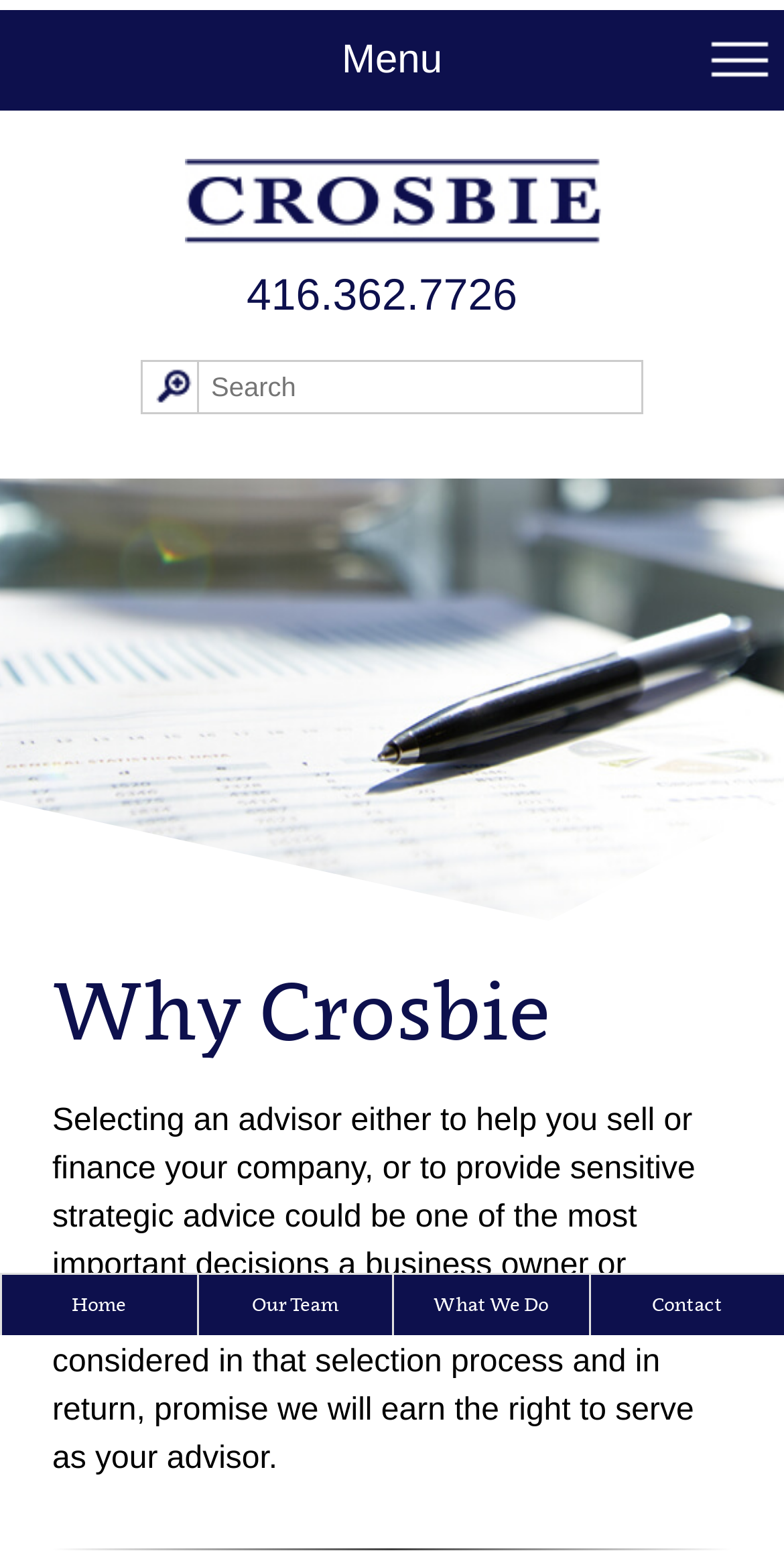Locate the bounding box coordinates of the area you need to click to fulfill this instruction: 'Click on the 'Menu' link'. The coordinates must be in the form of four float numbers ranging from 0 to 1: [left, top, right, bottom].

[0.0, 0.006, 1.0, 0.071]